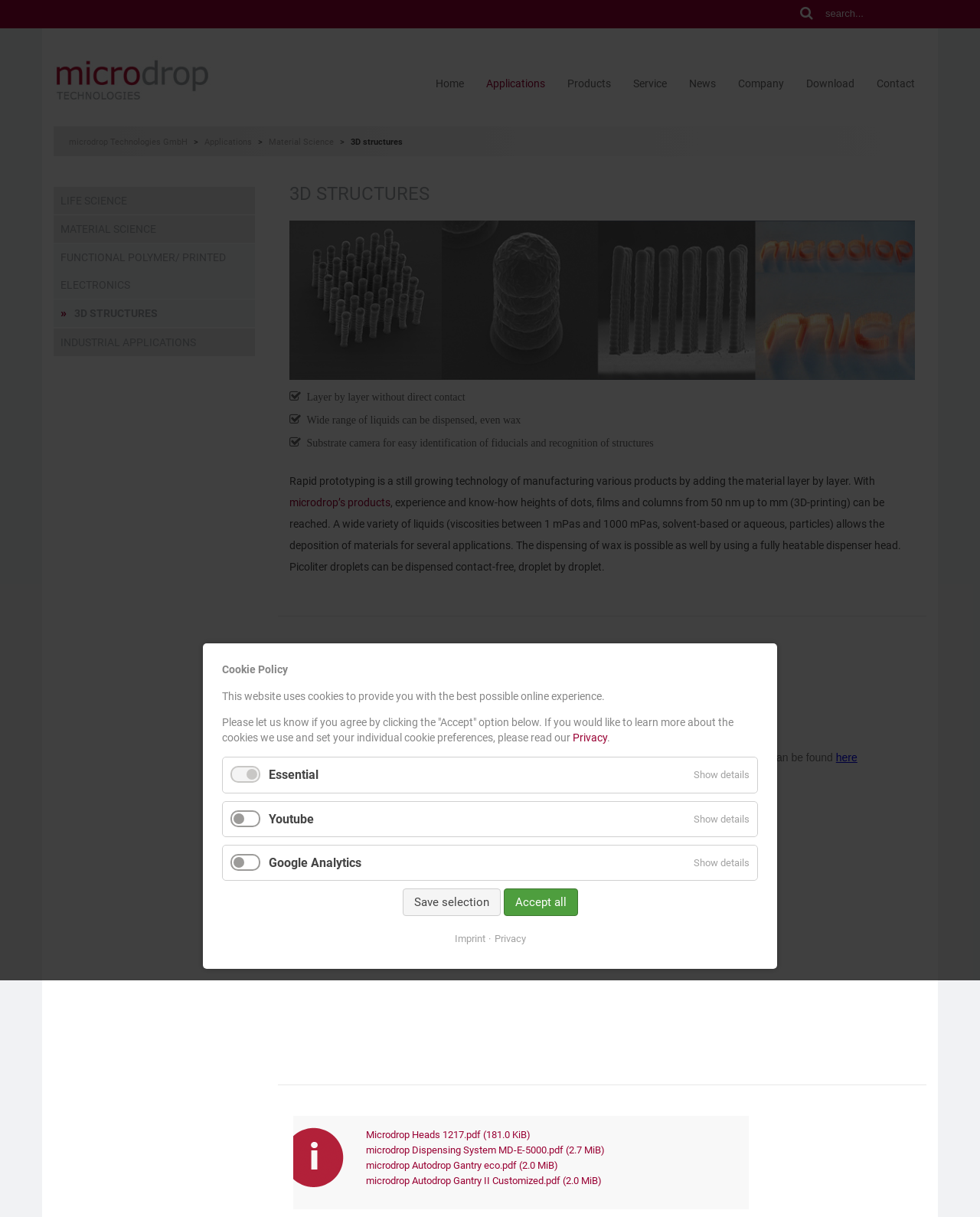Show the bounding box coordinates of the element that should be clicked to complete the task: "View 3D structures".

[0.358, 0.113, 0.411, 0.121]